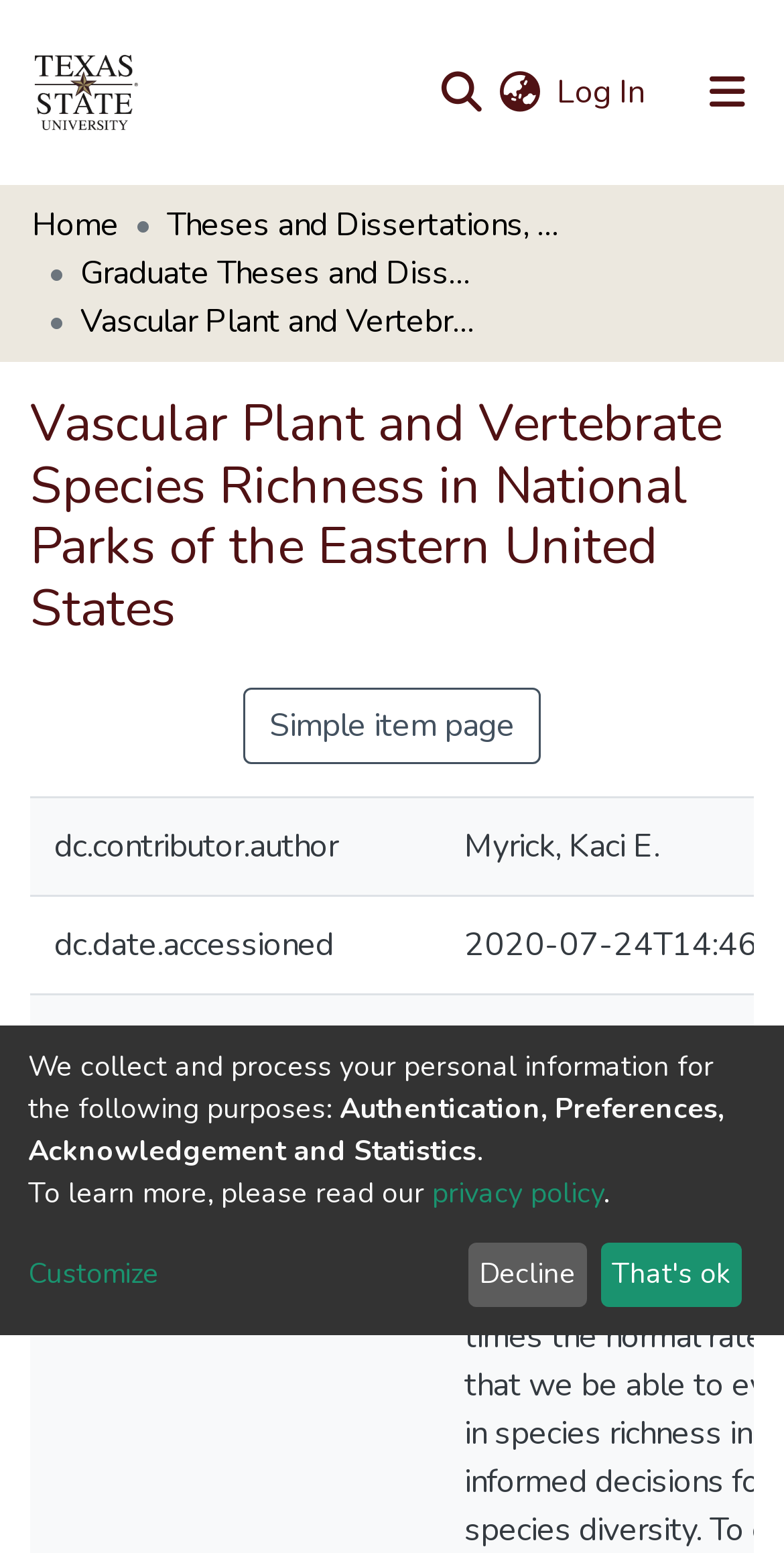Please use the details from the image to answer the following question comprehensively:
What is the purpose of the 'Language switch' button?

The 'Language switch' button is located at the top right of the webpage, and it allows users to switch the language of the website.